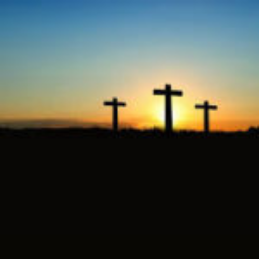What is the theme evoked by this imagery?
Look at the webpage screenshot and answer the question with a detailed explanation.

The caption states that this imagery evokes themes of faith, love, and the unconditional acceptance found in Christ, which resonates with the message conveyed in associated texts. This suggests that the image is meant to evoke feelings of faith, love, and acceptance in the viewer.